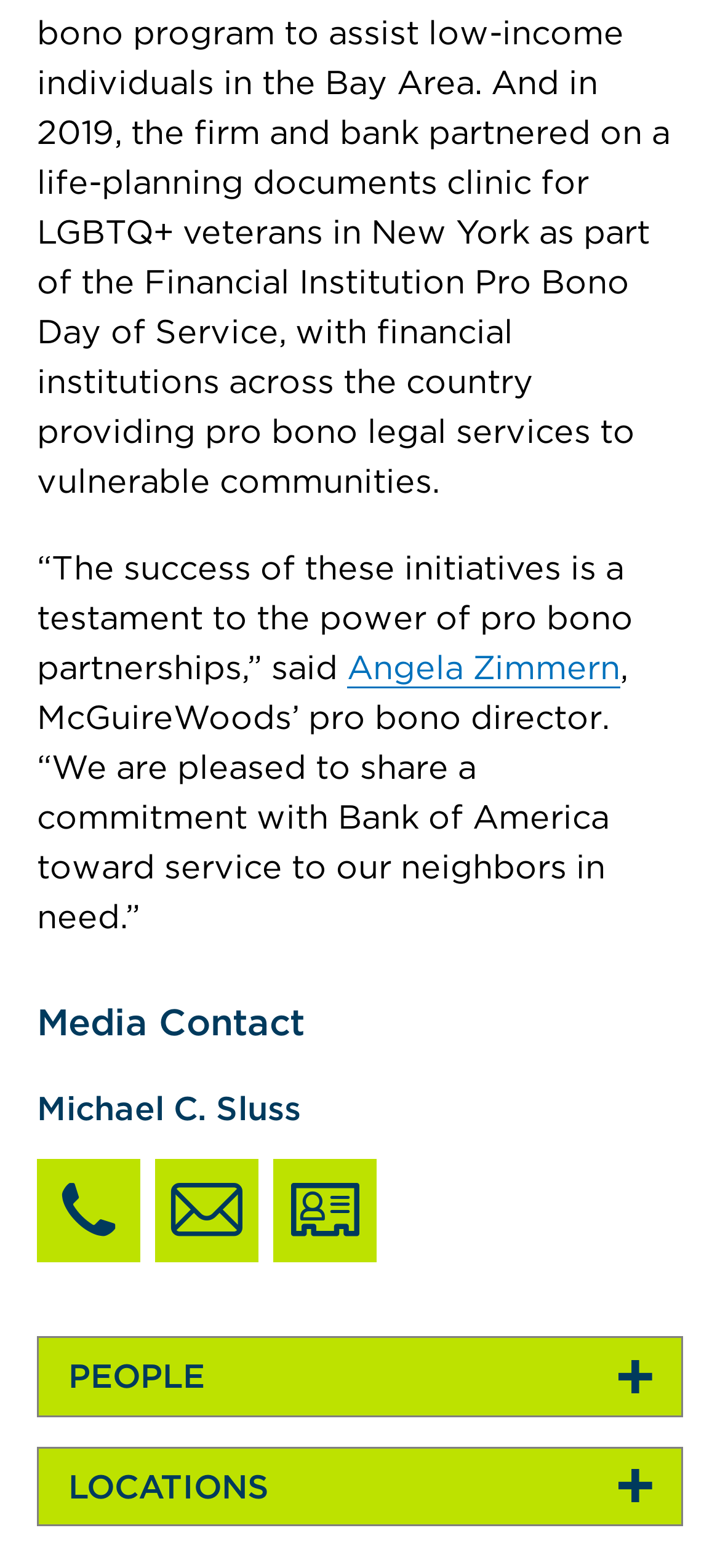What are the two accordion sections on the webpage?
Answer with a single word or short phrase according to what you see in the image.

PEOPLE and LOCATIONS